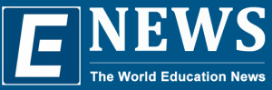Use the information in the screenshot to answer the question comprehensively: What is the full name of the publication below the lettering?

Below the lettering 'E NEWS', the full name 'The World Education News' is clearly visible, reinforcing the publication's identity as a provider of news and information related to education worldwide.